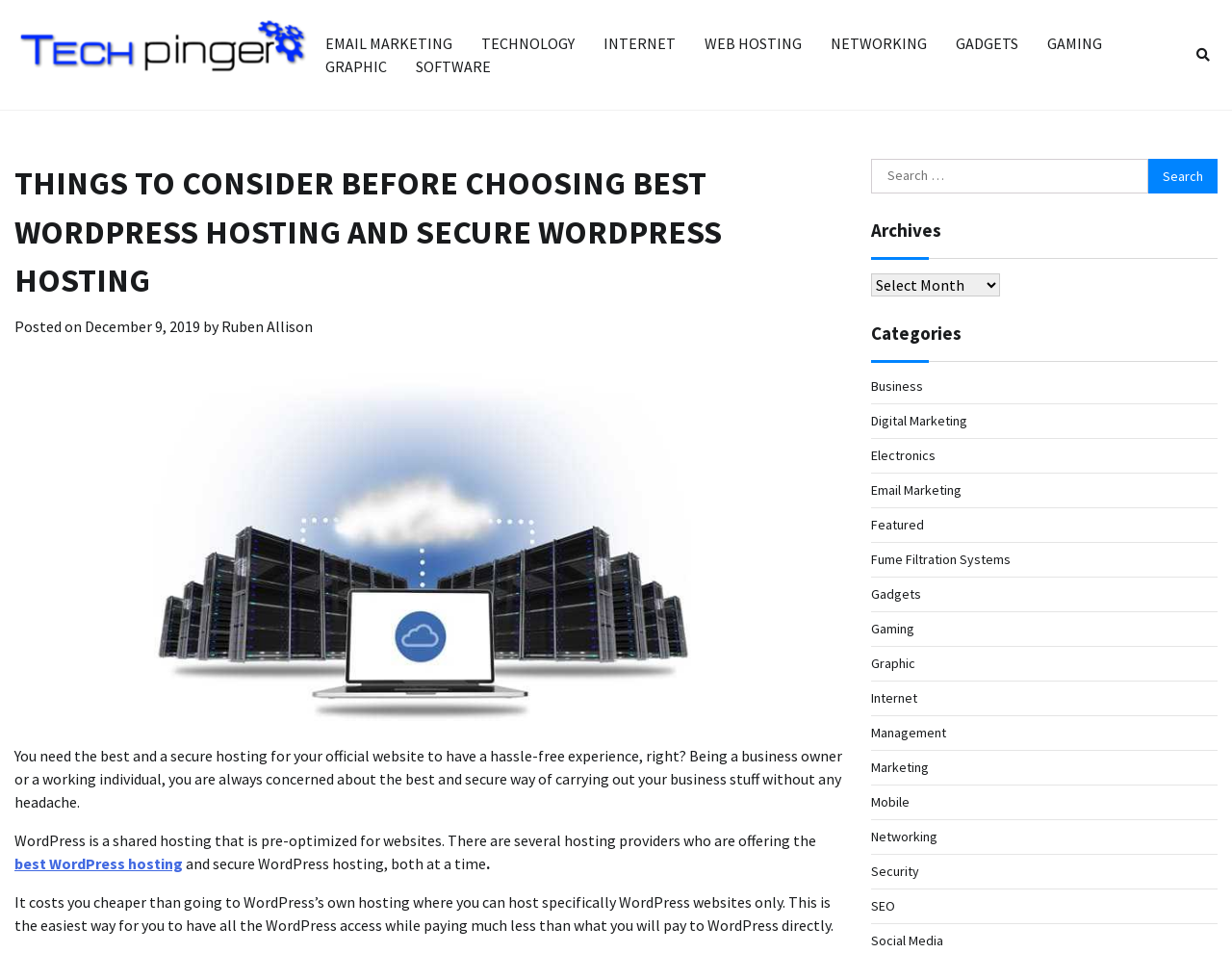Locate the bounding box coordinates of the clickable area needed to fulfill the instruction: "Click on the 'GRAPHIC' link".

[0.707, 0.687, 0.743, 0.705]